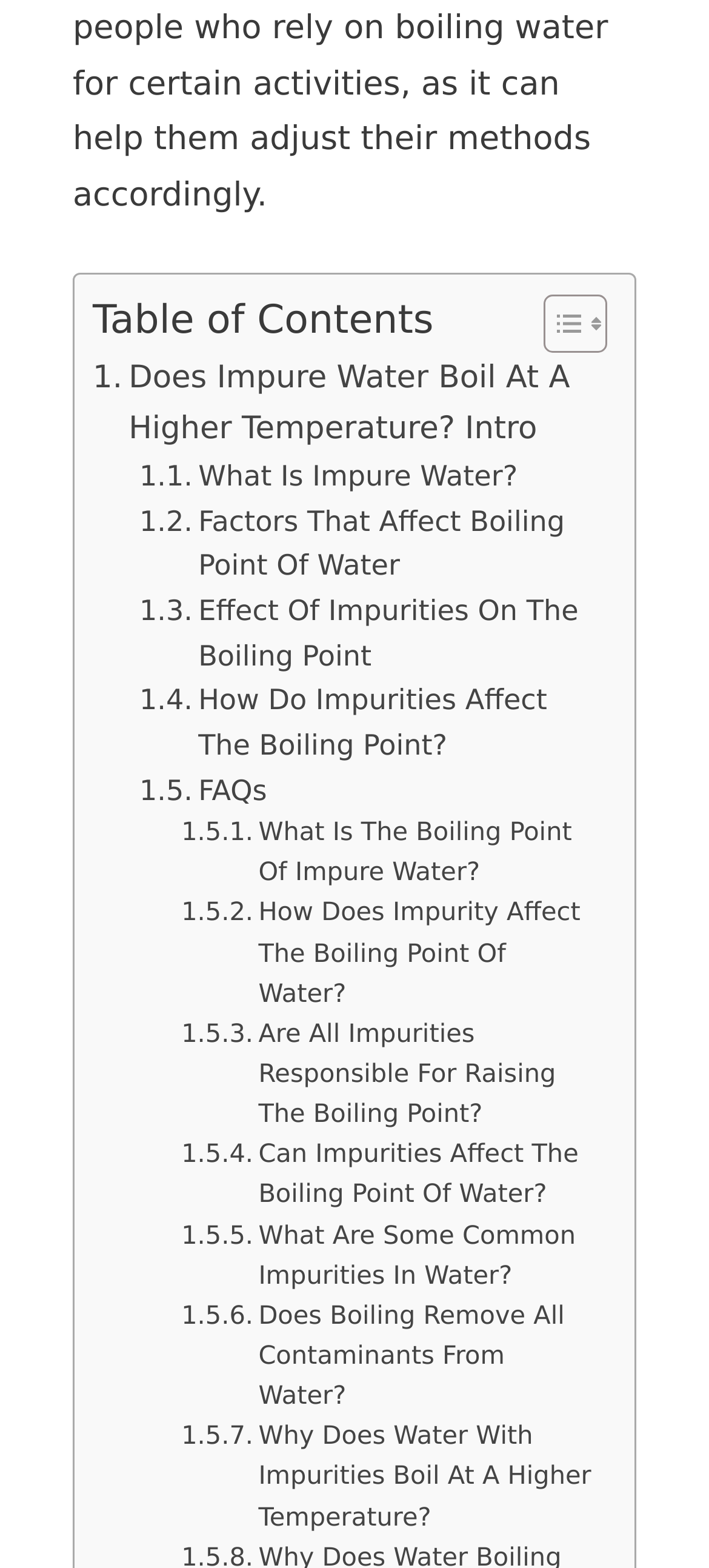Locate the bounding box coordinates of the element that should be clicked to fulfill the instruction: "Check FAQs".

[0.197, 0.49, 0.377, 0.519]